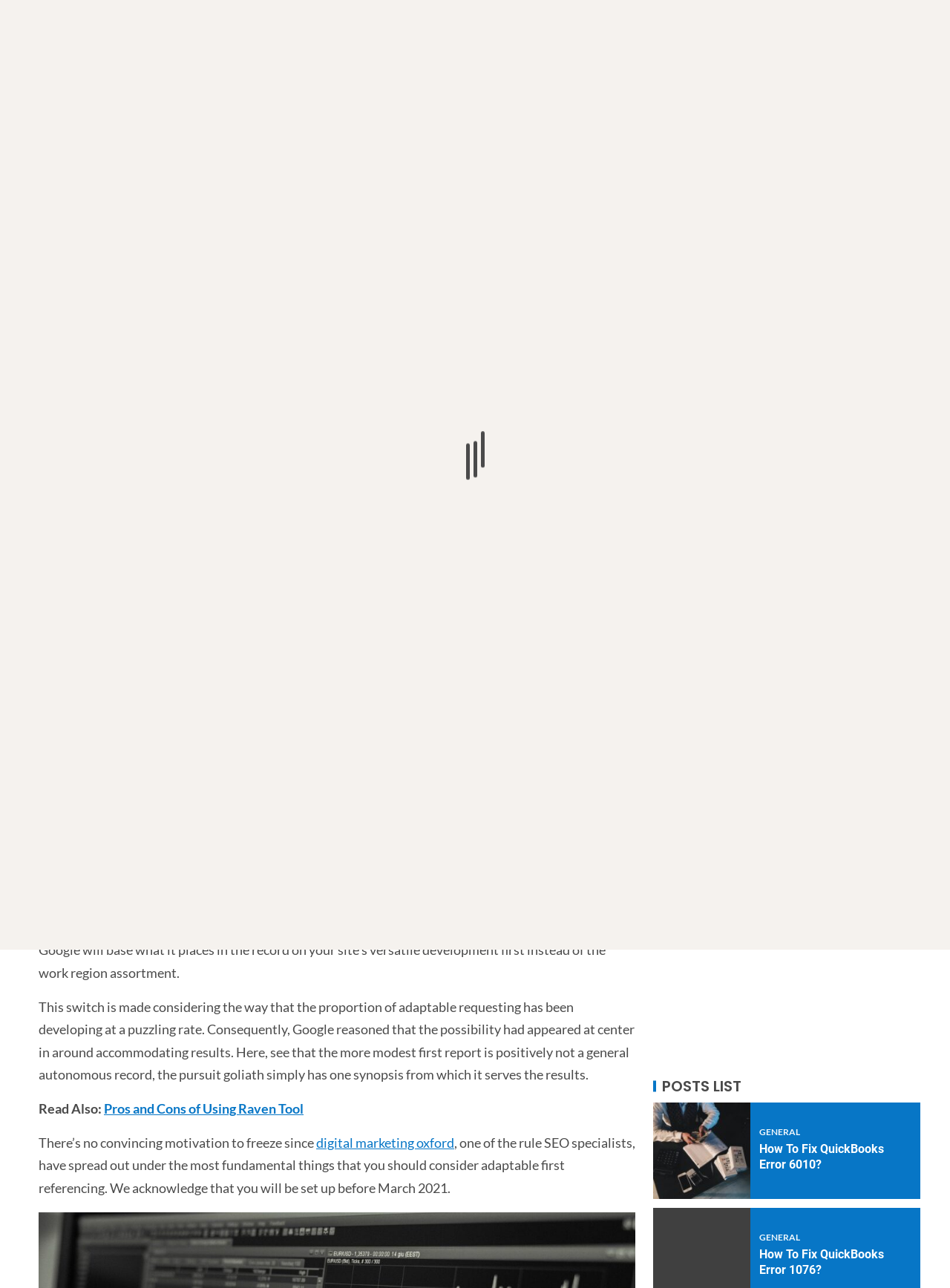Locate the bounding box coordinates of the area to click to fulfill this instruction: "Click on the 'LOGIN' button". The bounding box should be presented as four float numbers between 0 and 1, in the order [left, top, right, bottom].

[0.754, 0.063, 0.789, 0.074]